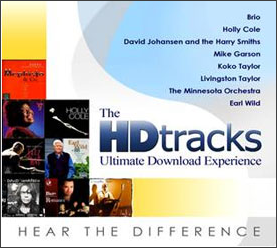Respond to the following query with just one word or a short phrase: 
How many artists' album covers are featured in the collage?

8